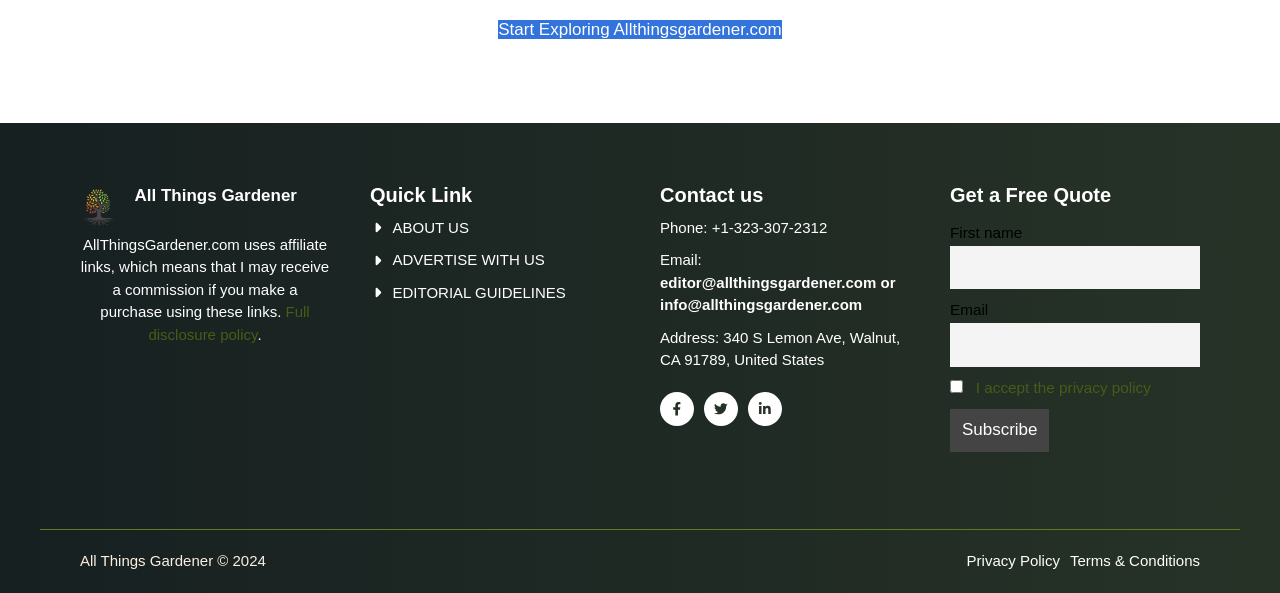Please identify the bounding box coordinates of the region to click in order to complete the task: "Enter email address". The coordinates must be four float numbers between 0 and 1, specified as [left, top, right, bottom].

[0.742, 0.545, 0.938, 0.619]